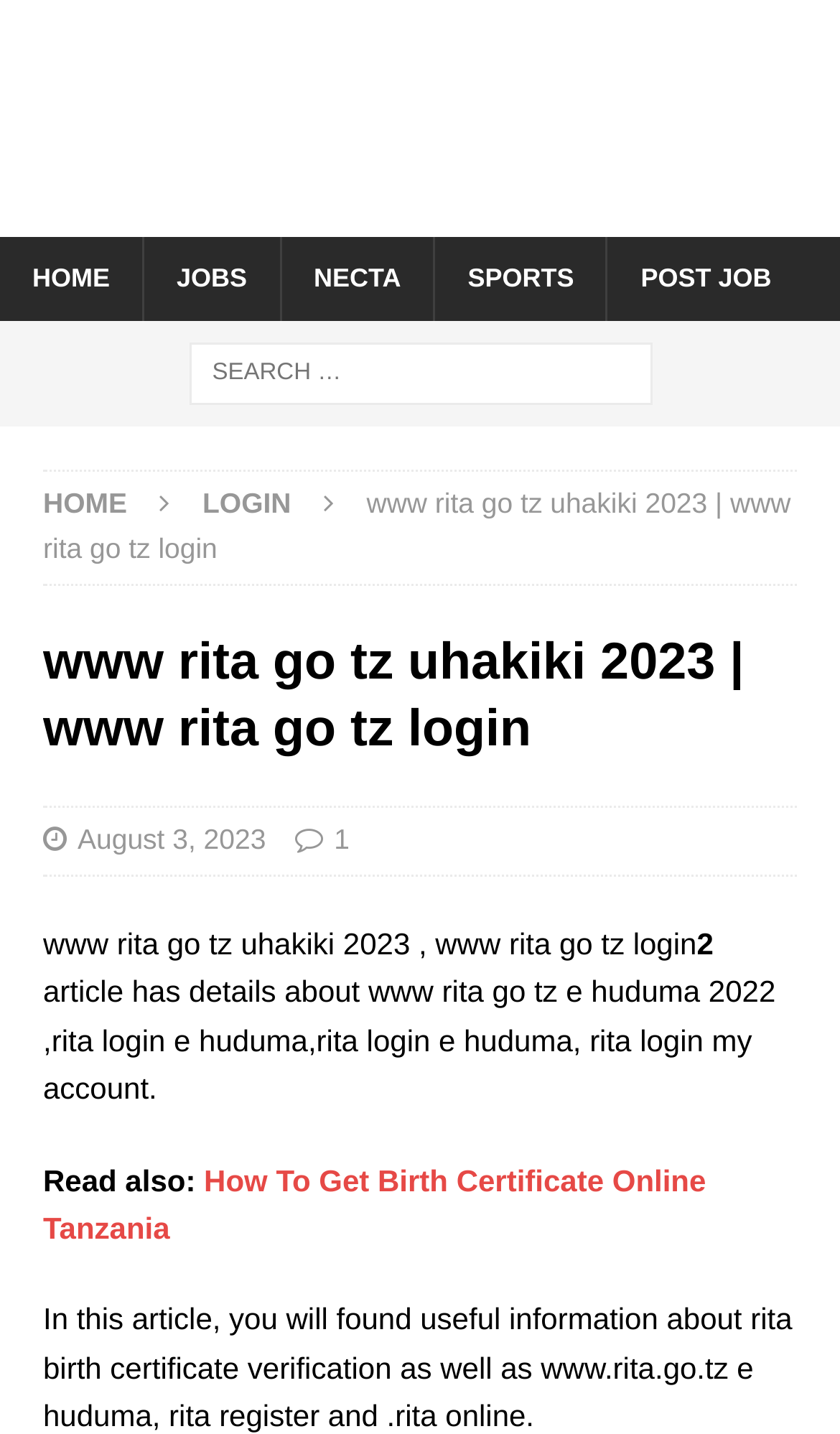Highlight the bounding box coordinates of the element that should be clicked to carry out the following instruction: "Search for something". The coordinates must be given as four float numbers ranging from 0 to 1, i.e., [left, top, right, bottom].

[0.224, 0.239, 0.776, 0.283]